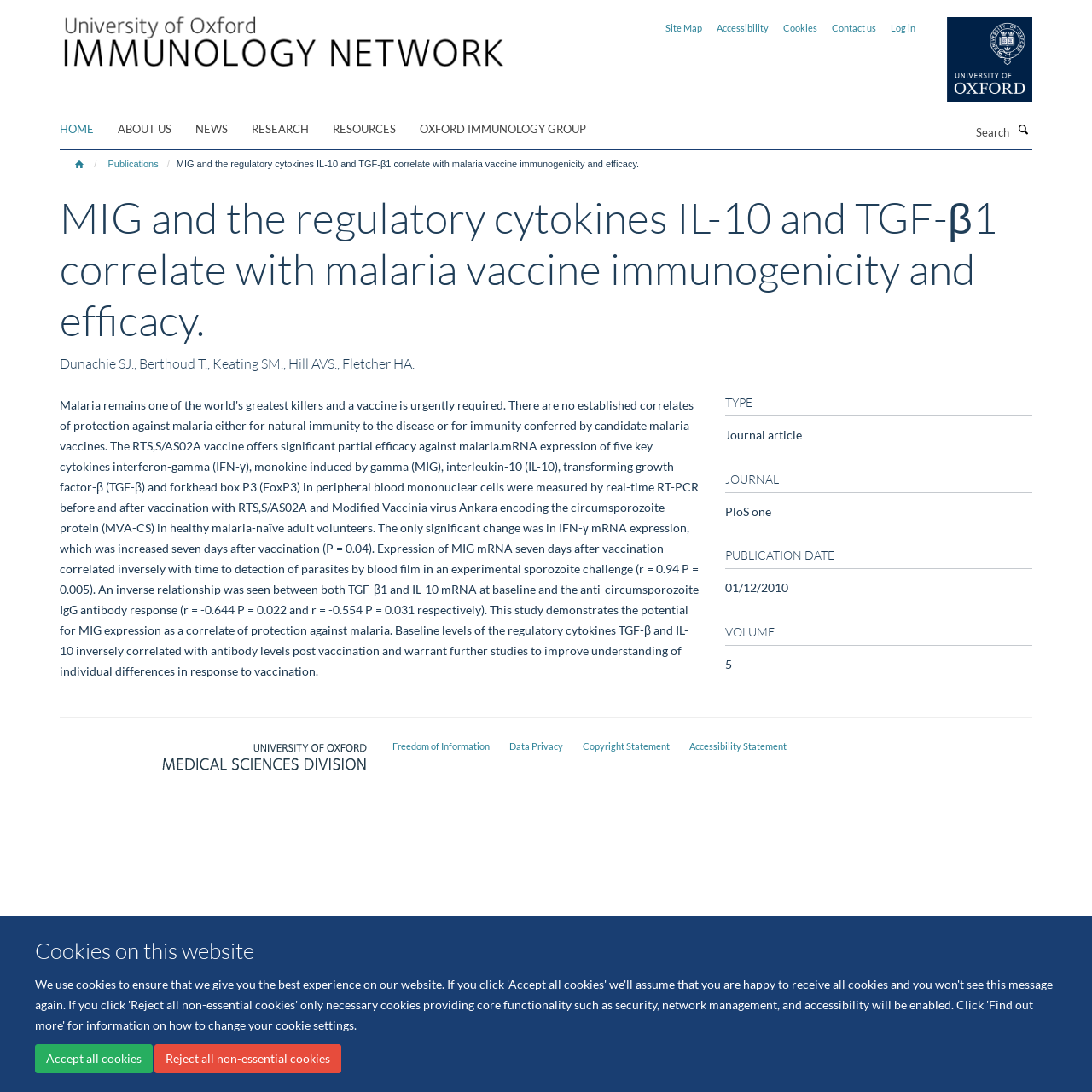Based on the image, provide a detailed and complete answer to the question: 
What is the type of publication?

I found the answer by looking at the static text with the text 'Journal article' which is located below the heading 'TYPE', with a bounding box of [0.664, 0.391, 0.734, 0.405].